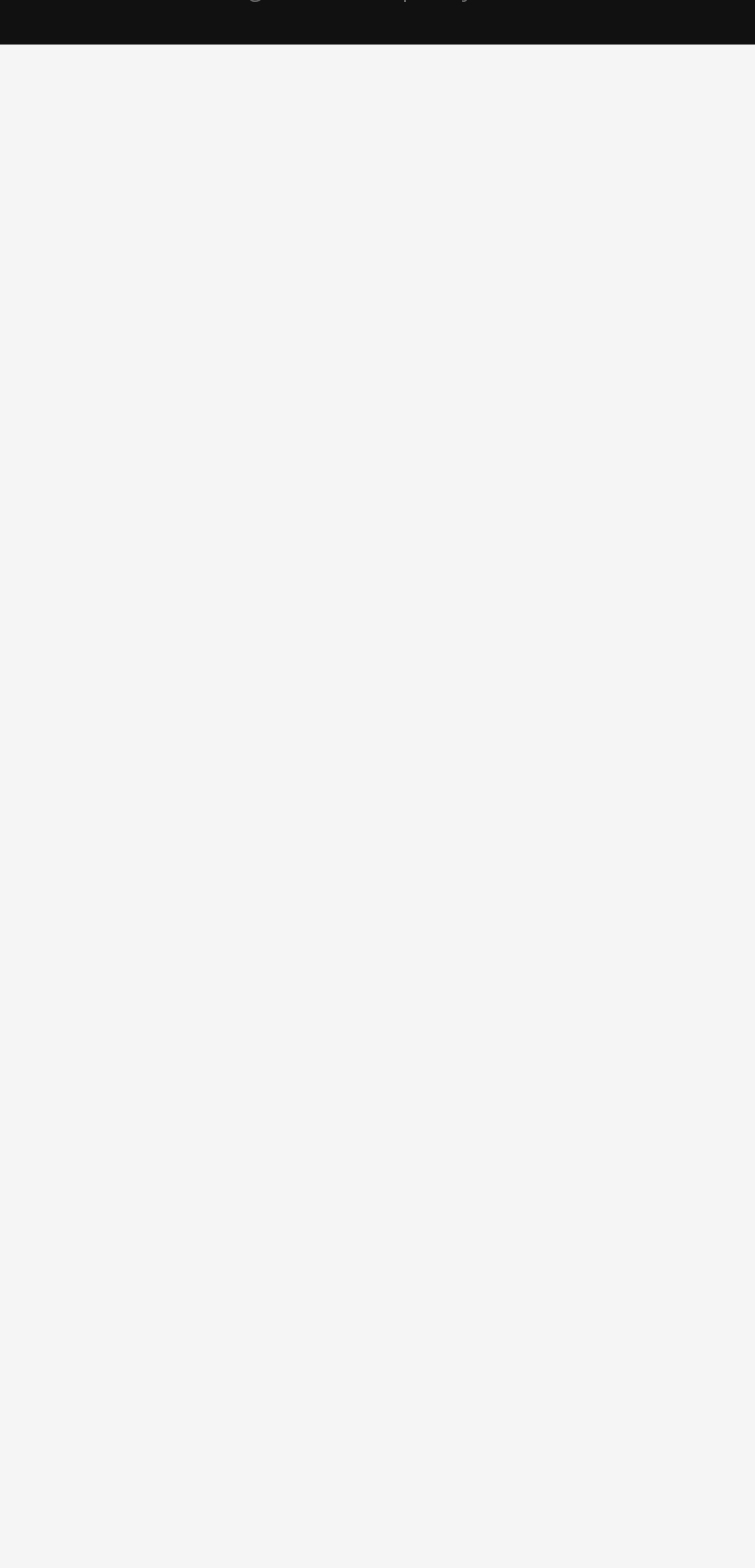Locate the bounding box of the user interface element based on this description: "Facebook".

[0.051, 0.713, 0.169, 0.736]